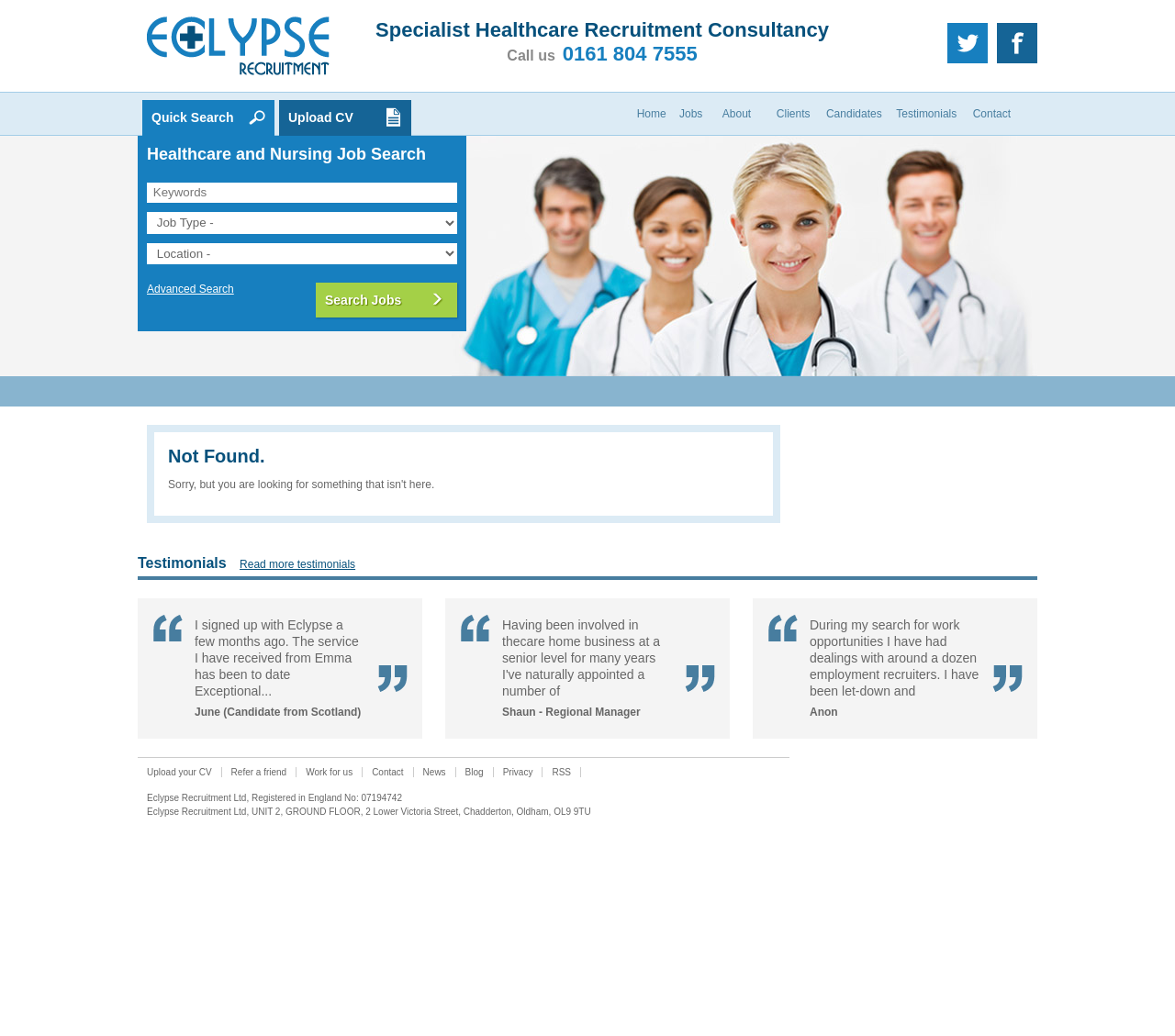What is the name of the recruitment consultancy?
Please craft a detailed and exhaustive response to the question.

The name of the recruitment consultancy can be found in the top-left corner of the webpage, where it is written as 'Eclypse Recruitment' with a link to their Twitter page and Facebook page next to it.